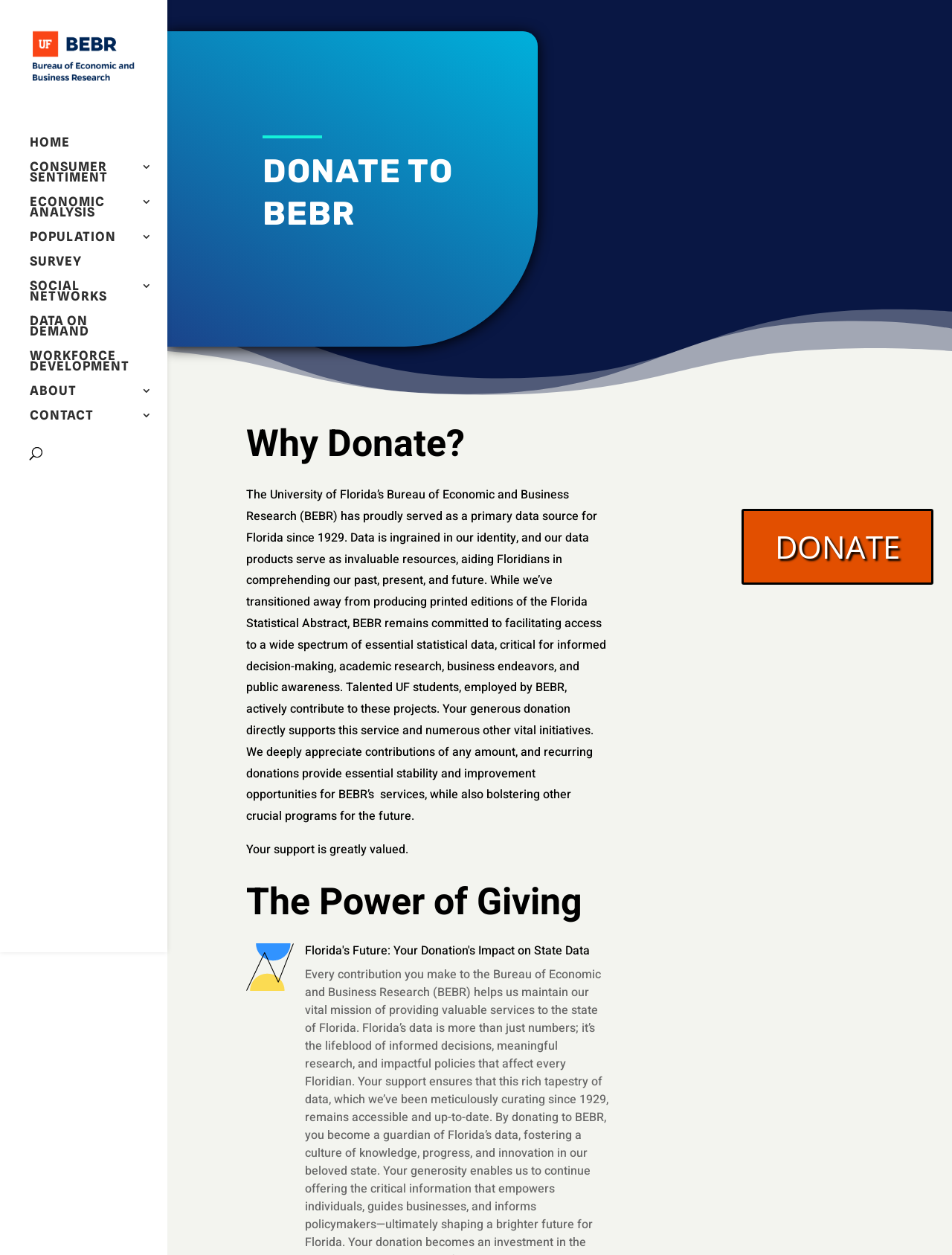Provide the bounding box coordinates for the UI element that is described as: "Data On Demand".

[0.031, 0.251, 0.176, 0.279]